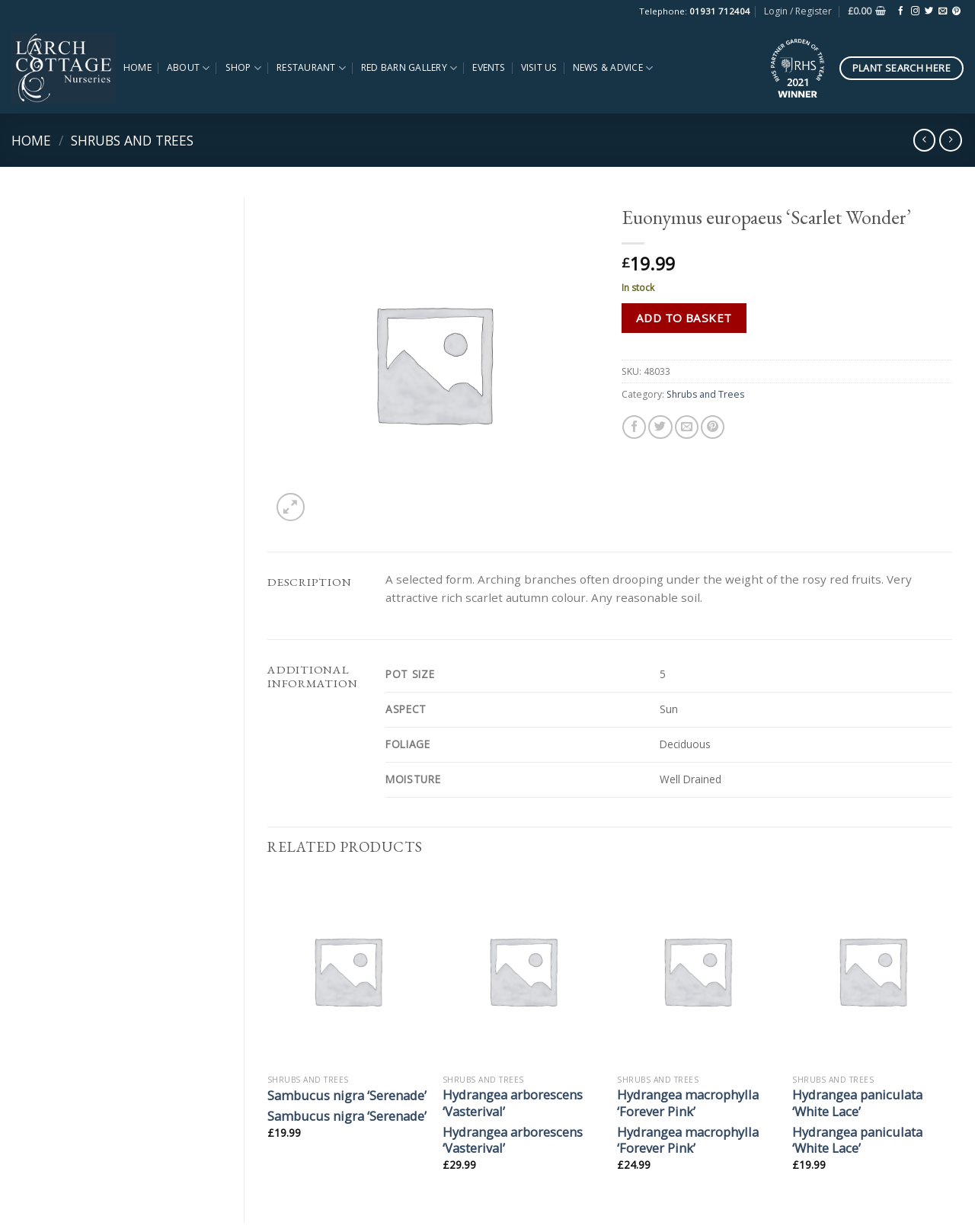Determine the bounding box coordinates for the area that needs to be clicked to fulfill this task: "View the 'RELATED PRODUCTS' section". The coordinates must be given as four float numbers between 0 and 1, i.e., [left, top, right, bottom].

[0.274, 0.672, 0.977, 0.704]